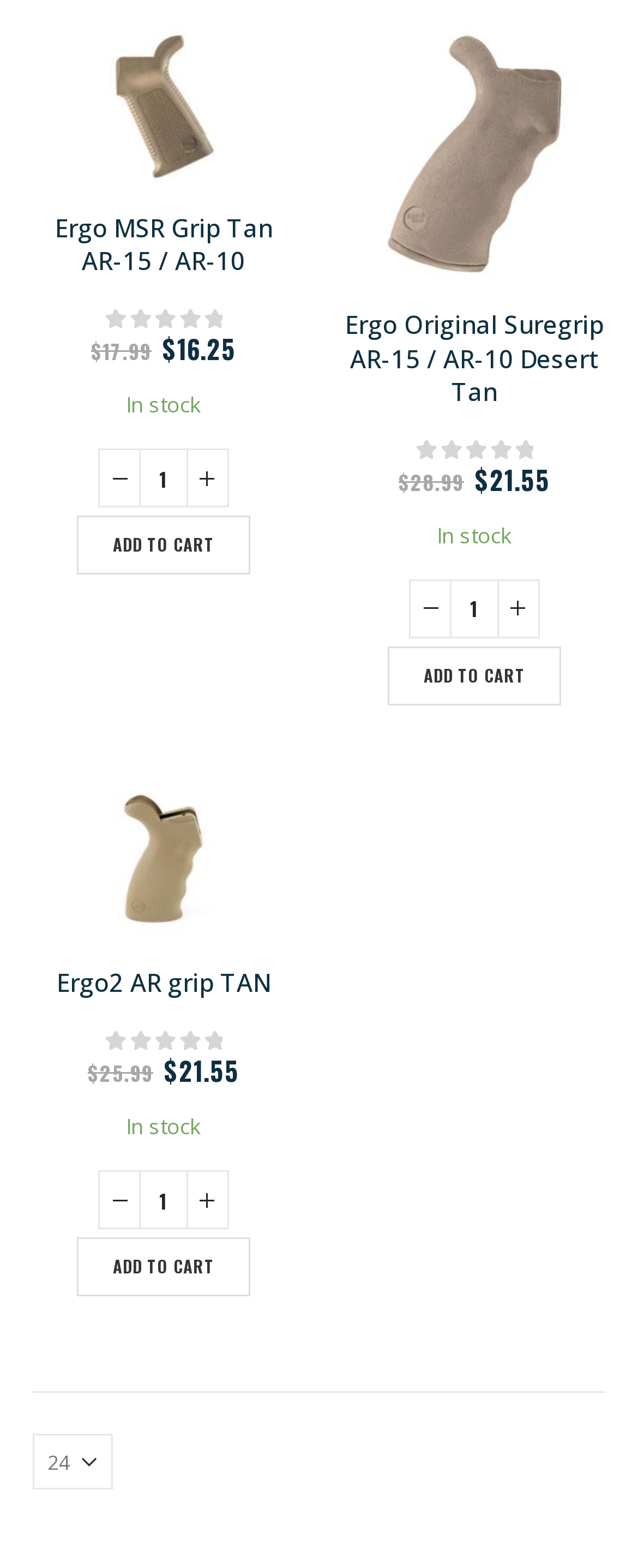Please identify the coordinates of the bounding box that should be clicked to fulfill this instruction: "Increase the product quantity for 'Ergo Original Suregrip AR-15 / AR-10 Desert Tan'".

[0.779, 0.37, 0.845, 0.407]